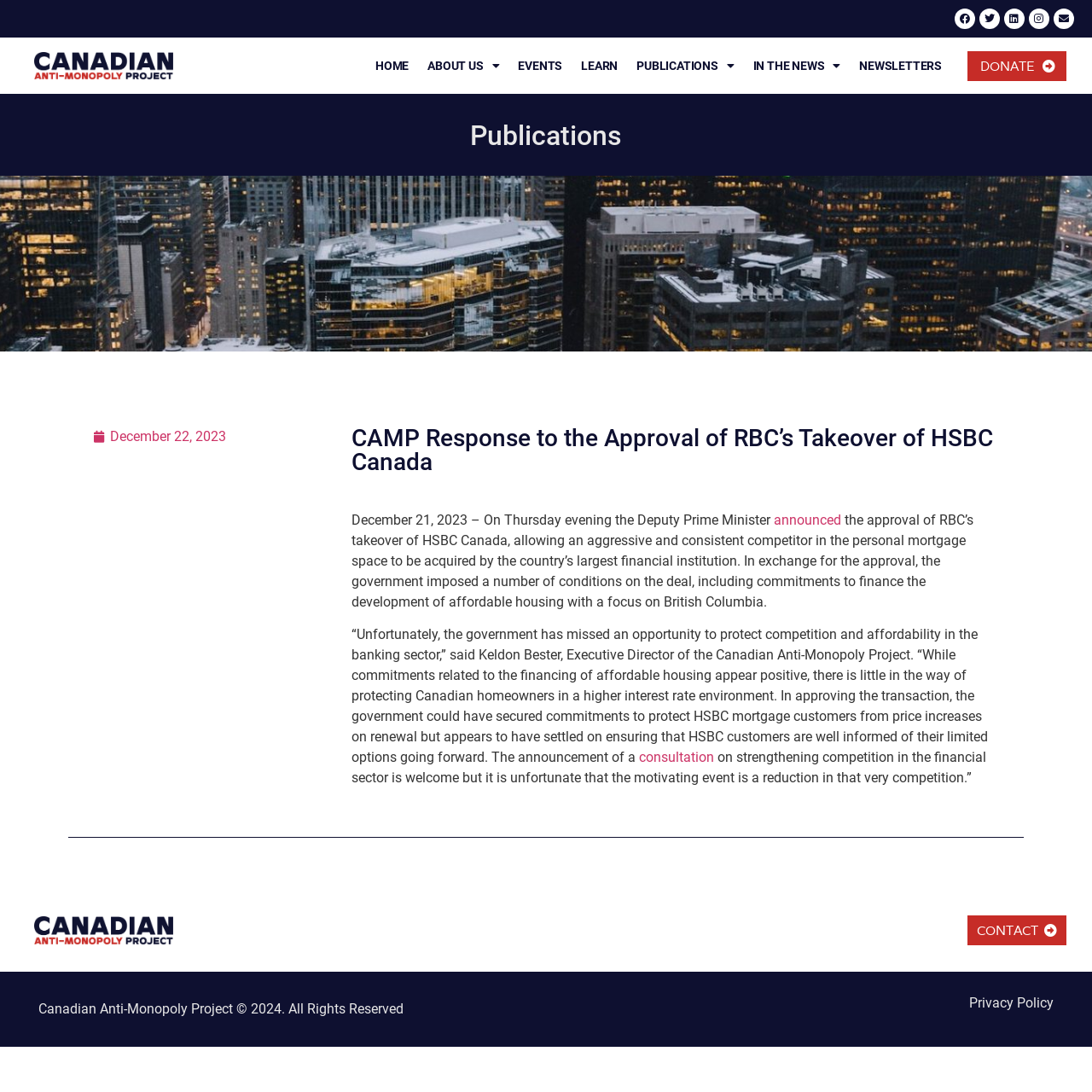Please specify the bounding box coordinates of the element that should be clicked to execute the given instruction: 'Click on the 'letter' link'. Ensure the coordinates are four float numbers between 0 and 1, expressed as [left, top, right, bottom].

None